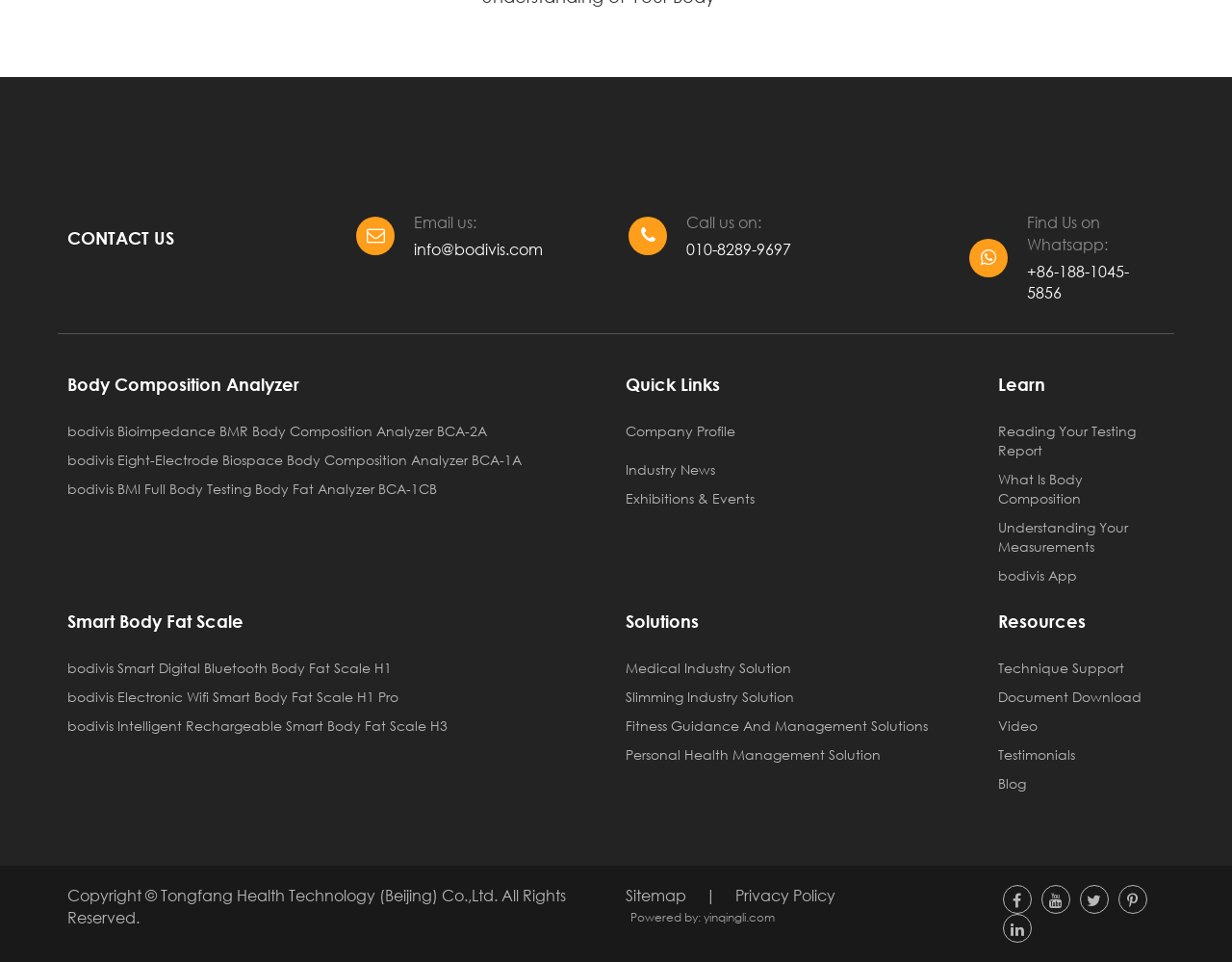Use the details in the image to answer the question thoroughly: 
What is the name of the company?

I found the company's name by looking at the bottom of the webpage, where it says 'Copyright ©' followed by the company name 'Tongfang Health Technology (Beijing) Co.,Ltd.'.